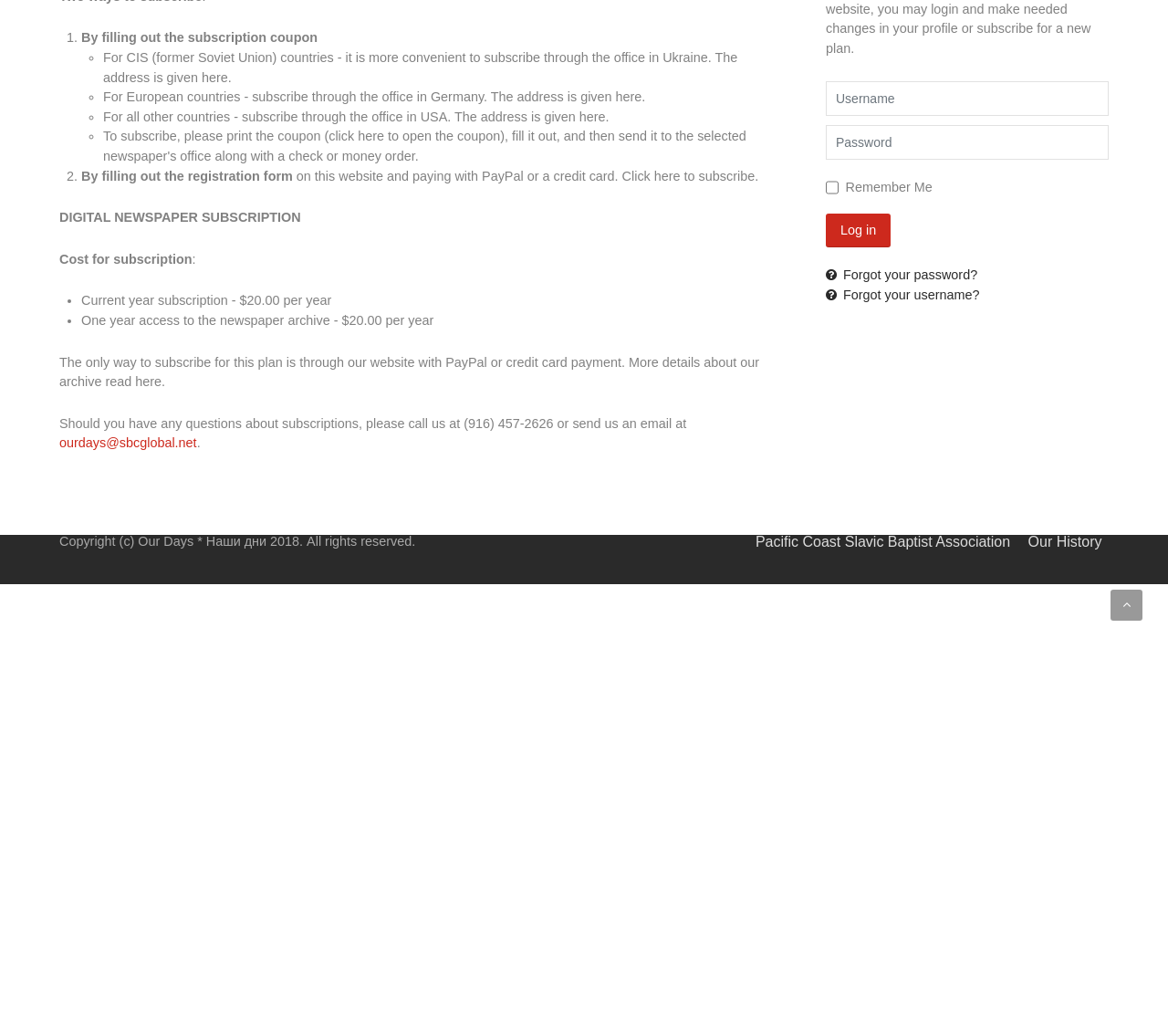Please find the bounding box for the UI element described by: "Forgot your password?".

[0.707, 0.258, 0.837, 0.272]